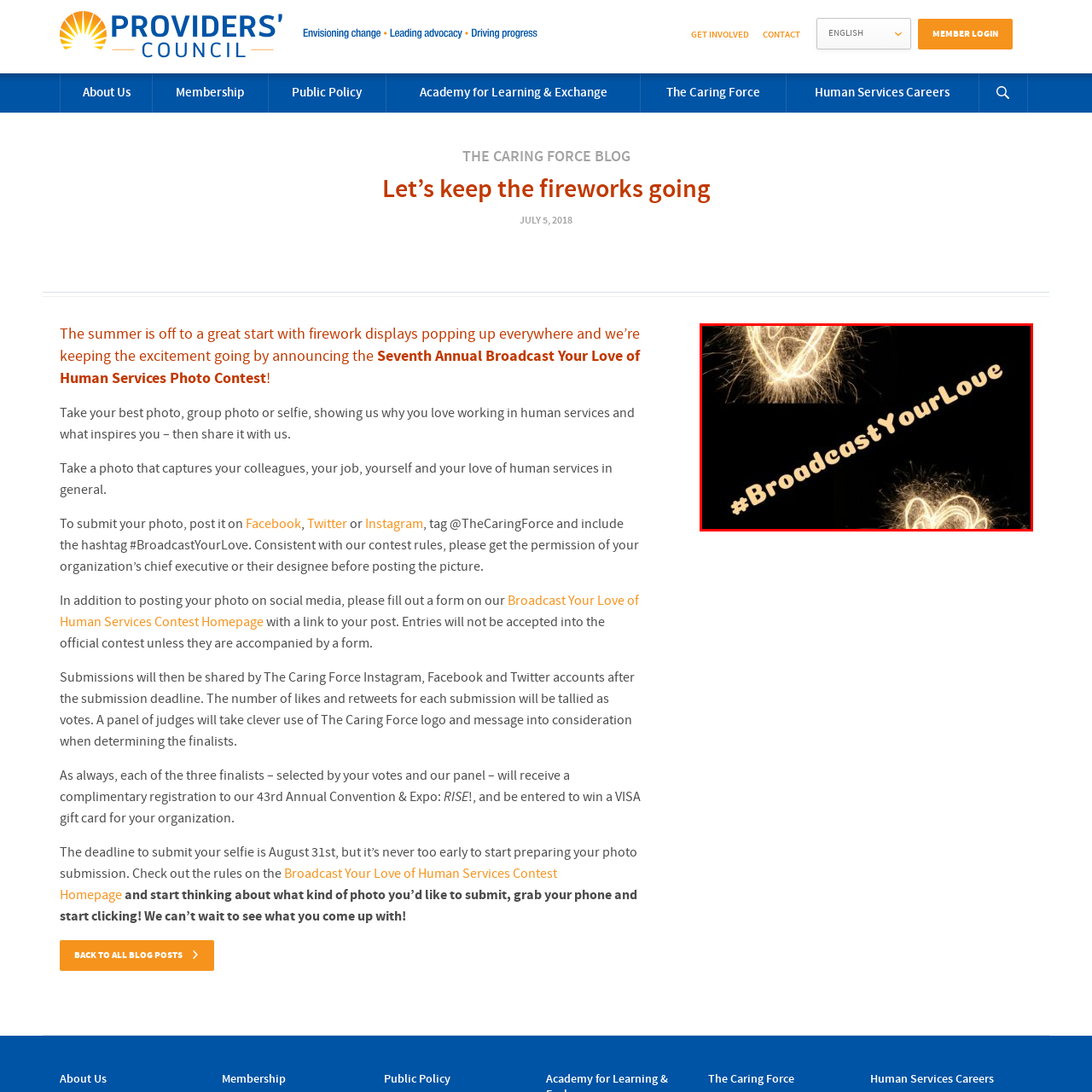Craft a detailed explanation of the image surrounded by the red outline.

The image features a vibrant display of light, portraying heart shapes created with sparklers against a dark background. The bright, shimmering lines form three distinct heart patterns, symbolizing joy and celebration. Superimposed on the image is the hashtag "#BroadcastYourLove," encouraging viewers to participate in the upcoming 'Broadcast Your Love of Human Services Photo Contest.' This contest invites individuals to share their passion for human services through creative photography, reinforcing community engagement and appreciation within the field. The overall aesthetic evokes a festive spirit, perfectly aligning with the summer theme of excitement and connection.